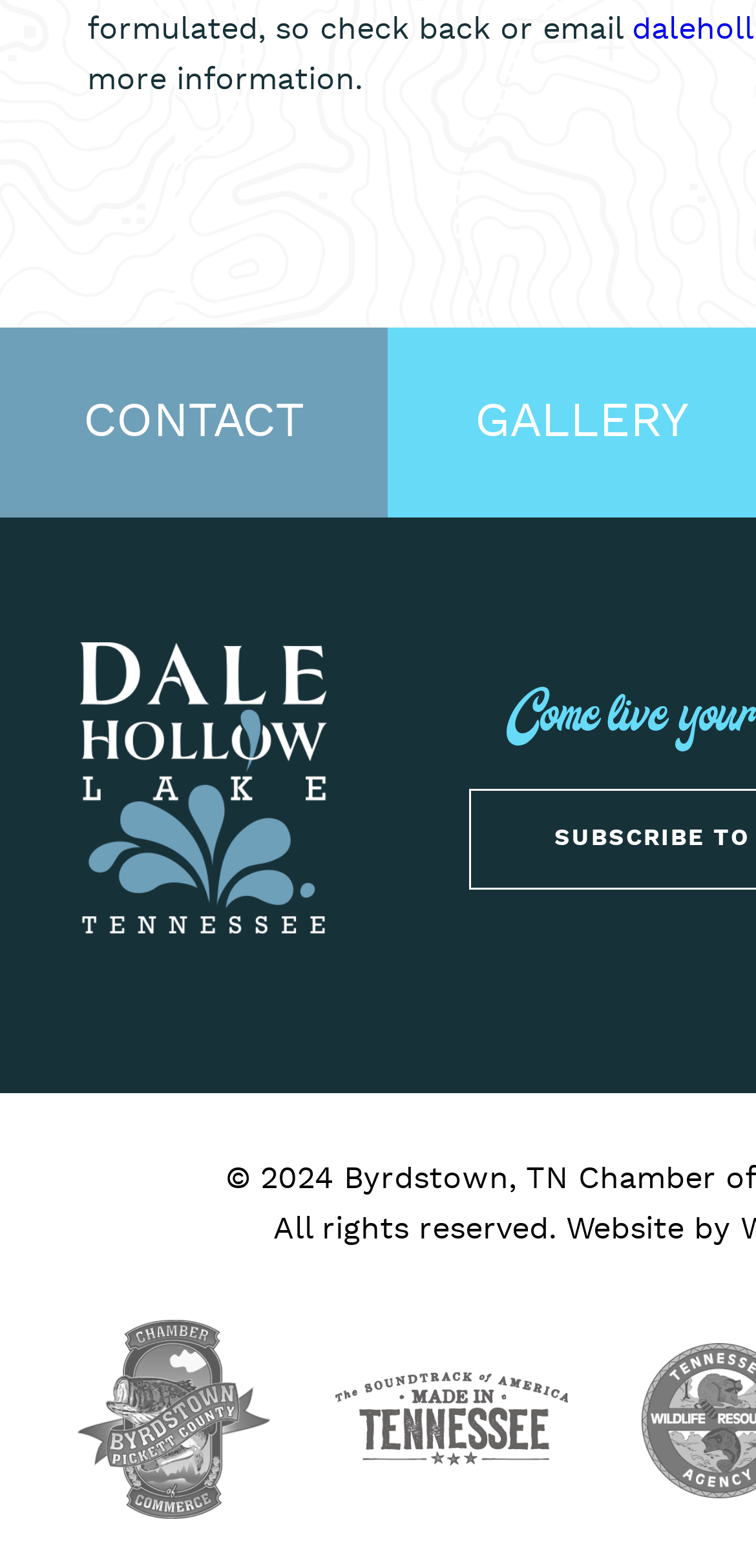Using the provided element description "TN Vacation Logo", determine the bounding box coordinates of the UI element.

[0.397, 0.854, 0.797, 0.957]